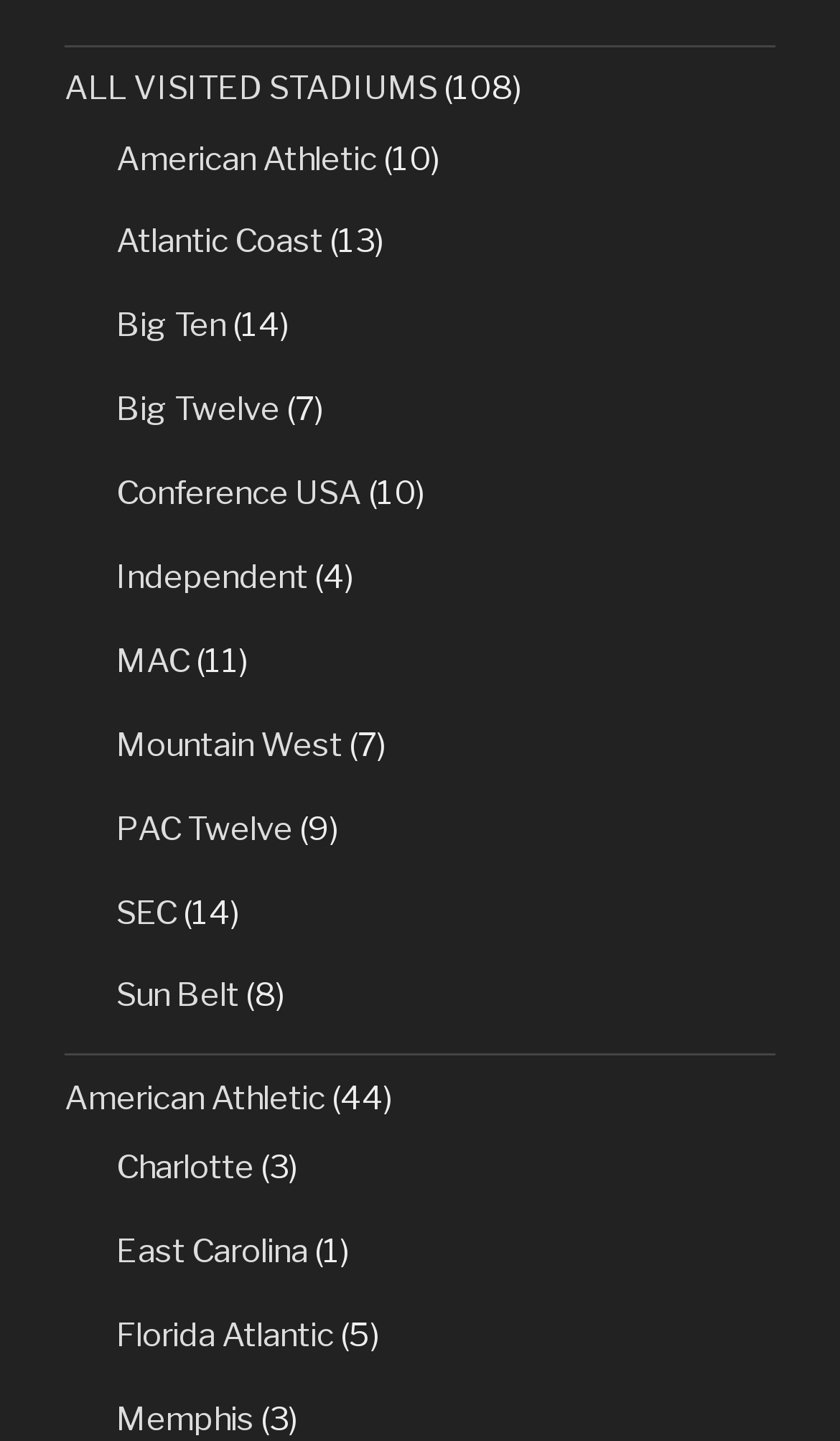Based on the image, please respond to the question with as much detail as possible:
What is the total number of stadiums listed on the webpage?

To find the total number of stadiums listed on the webpage, we need to look for the link 'ALL VISITED STADIUMS' and its corresponding StaticText element. The StaticText element has the text '(108)', which indicates that there are 108 stadiums listed on the webpage.